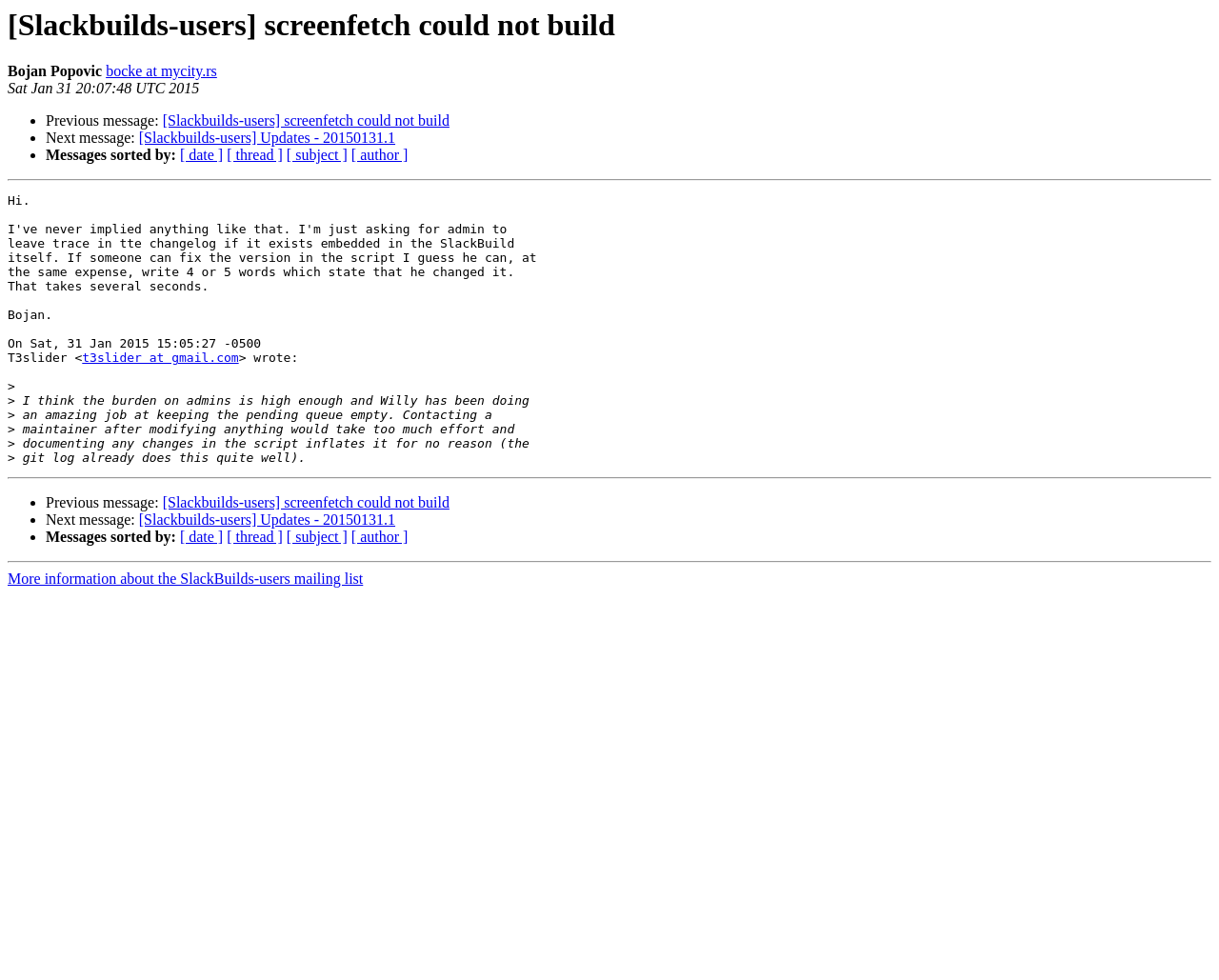Who wrote the response? Observe the screenshot and provide a one-word or short phrase answer.

t3slider at gmail.com